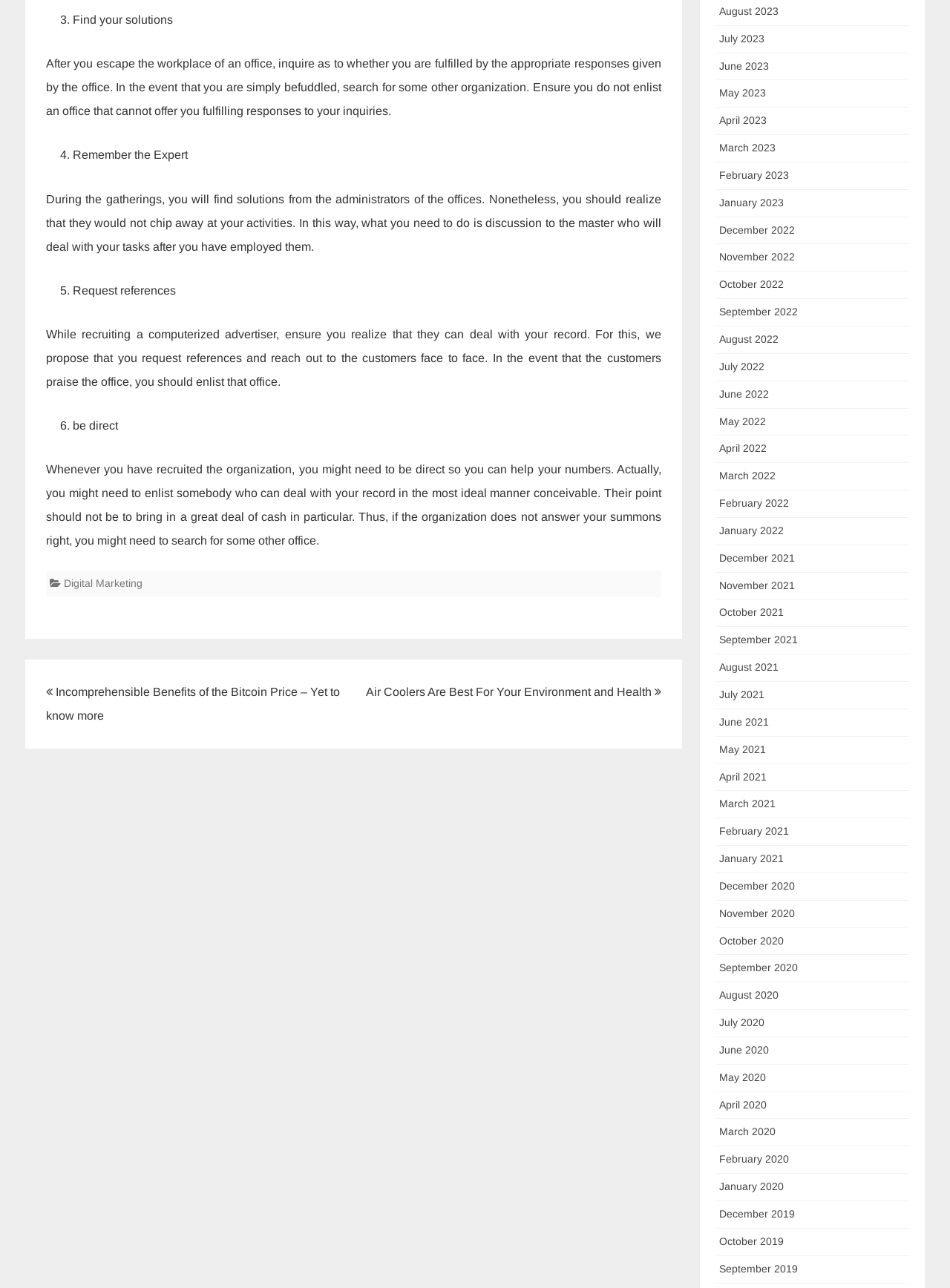Specify the bounding box coordinates of the element's region that should be clicked to achieve the following instruction: "Navigate to the next page". The bounding box coordinates consist of four float numbers between 0 and 1, in the format [left, top, right, bottom].

[0.048, 0.528, 0.696, 0.565]